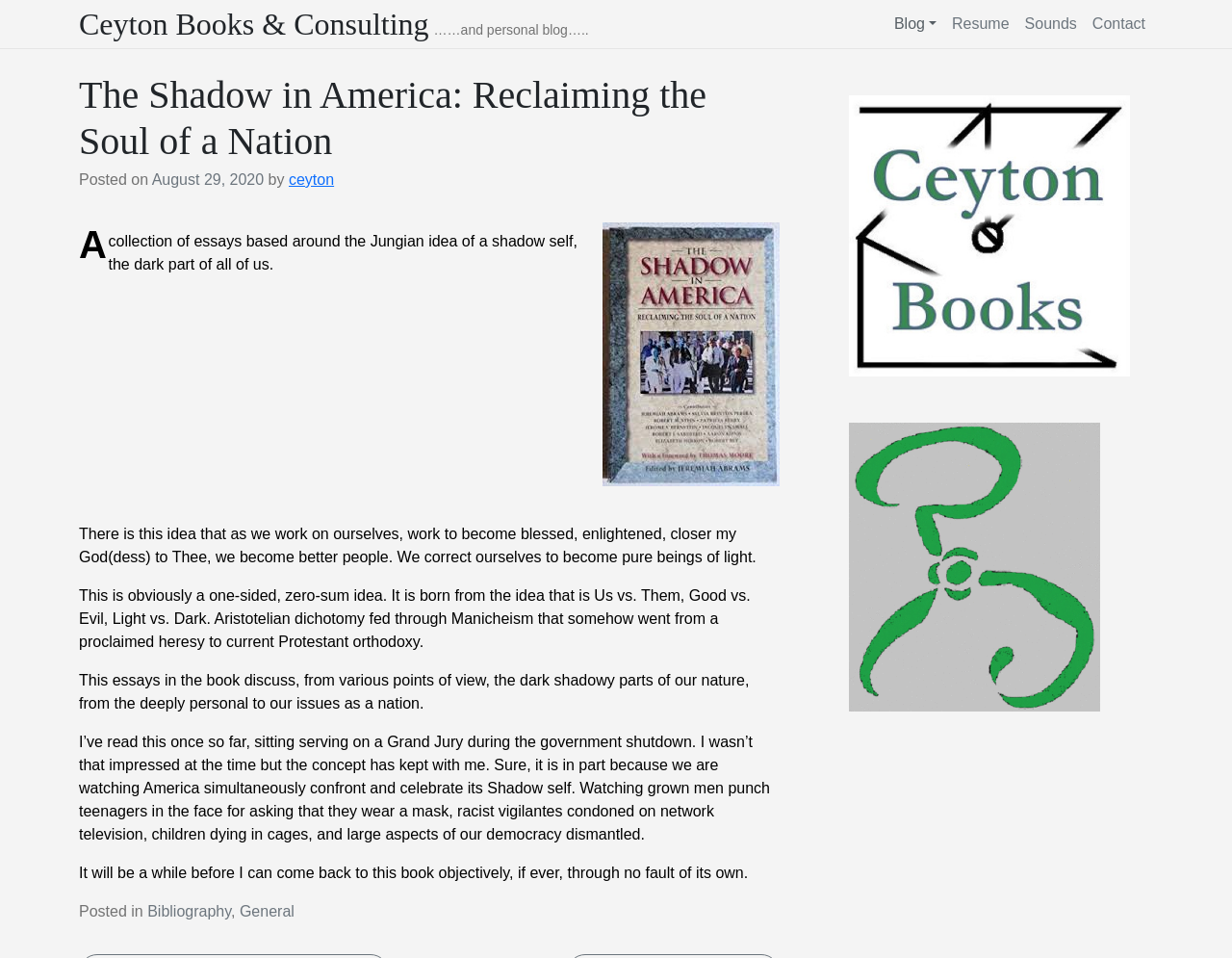Determine the bounding box coordinates for the UI element described. Format the coordinates as (top-left x, top-left y, bottom-right x, bottom-right y) and ensure all values are between 0 and 1. Element description: Ceyton Books & Consulting

[0.064, 0.006, 0.348, 0.044]